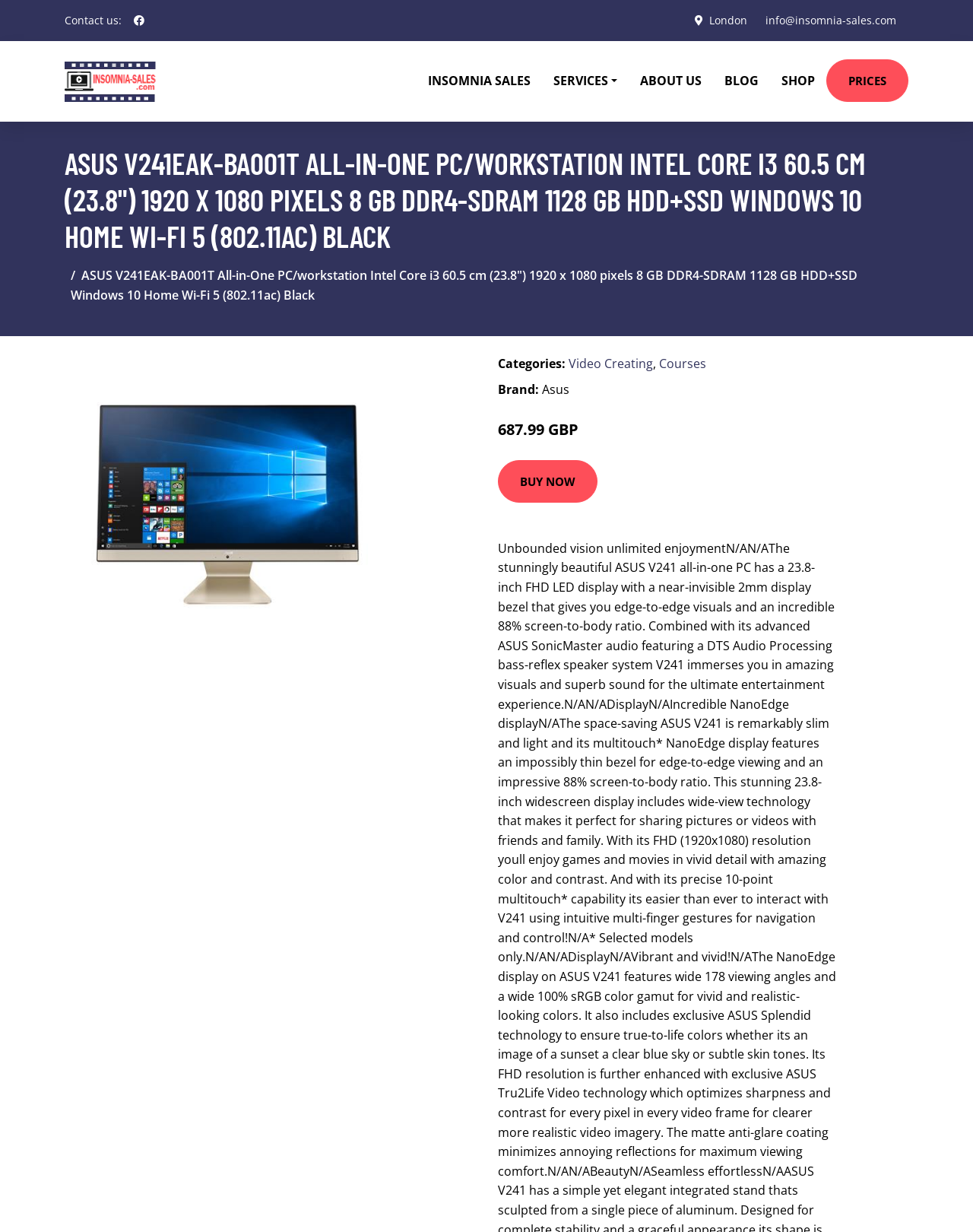Please provide a detailed answer to the question below based on the screenshot: 
What is the price of the ASUS V241EAK-BA001T All-in-One PC?

The price of the ASUS V241EAK-BA001T All-in-One PC can be found in the middle of the webpage, where it is written as '687.99 GBP'.